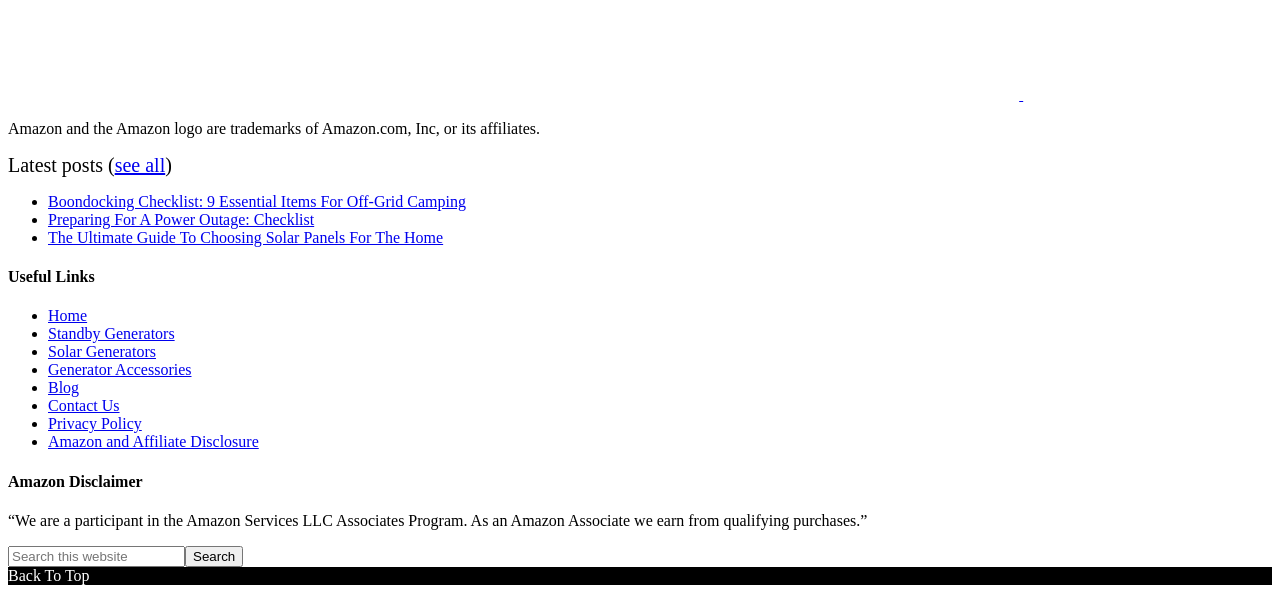Determine the bounding box coordinates for the element that should be clicked to follow this instruction: "Click on 'Home'". The coordinates should be given as four float numbers between 0 and 1, in the format [left, top, right, bottom].

[0.038, 0.518, 0.068, 0.547]